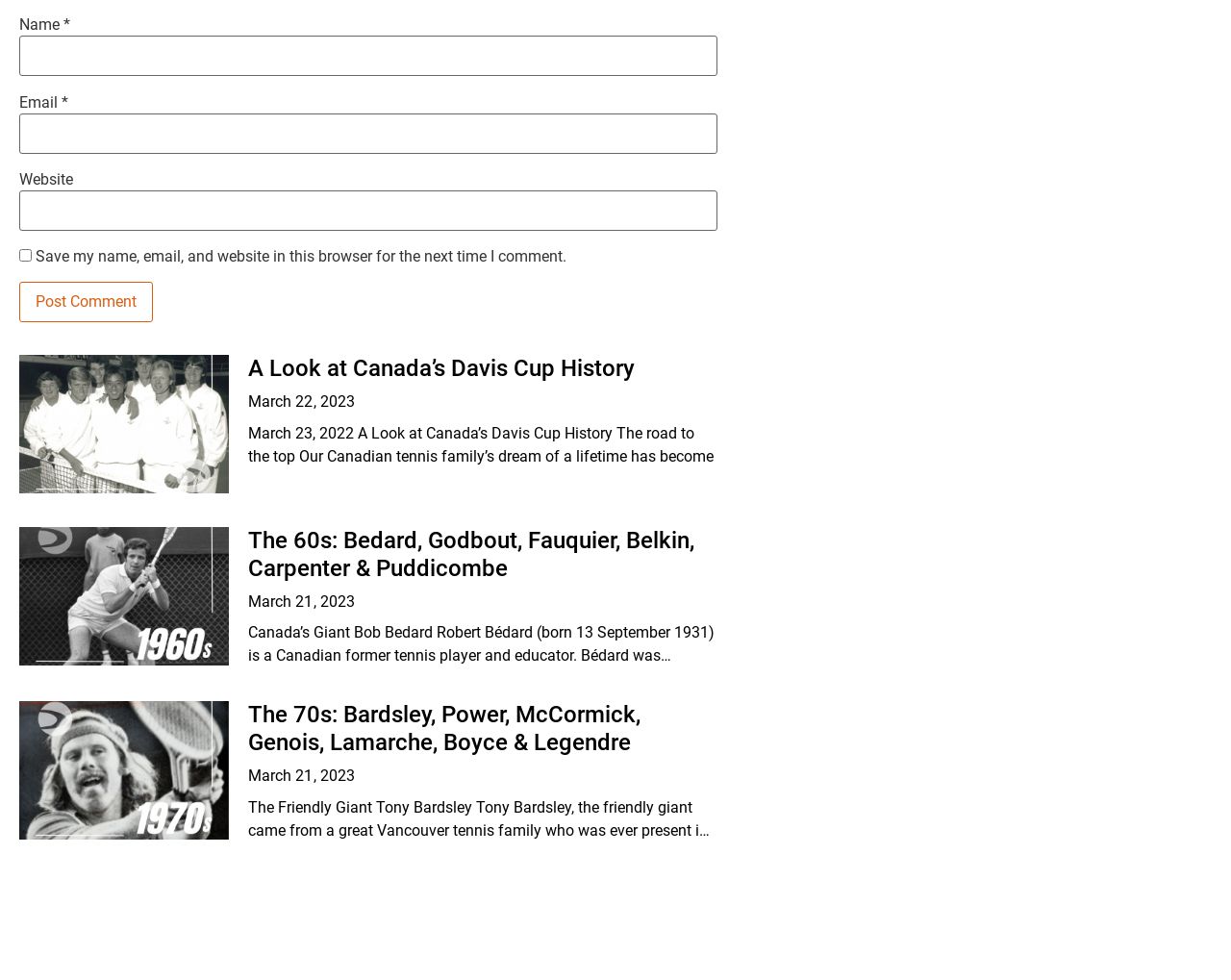From the element description aria-label="Where to Buy menu", predict the bounding box coordinates of the UI element. The coordinates must be specified in the format (top-left x, top-left y, bottom-right x, bottom-right y) and should be within the 0 to 1 range.

None